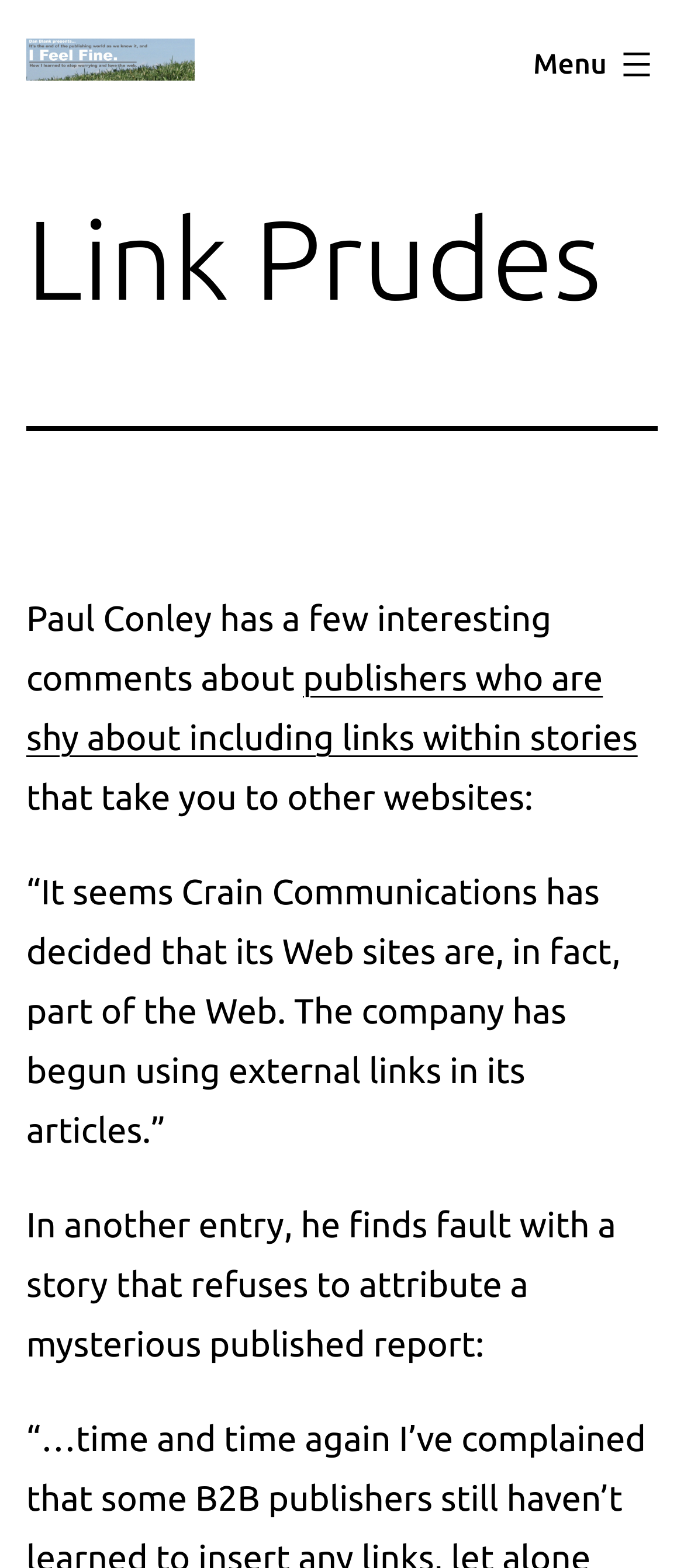Generate a thorough caption detailing the webpage content.

The webpage is a blog or article page with a focus on publishing, innovation, and the web. At the top left, there is a logo or icon with the text "Dan Blank: Publishing, Innovation & the Web" which is also a link. Below this, there is a menu button on the top right with the label "Menu" that controls a primary menu list.

The main content of the page is divided into sections, with a heading "Link Prudes" at the top. Below this heading, there is a paragraph of text that discusses Paul Conley's comments about publishers who are shy about including links within stories. The text also mentions Crain Communications and their decision to use external links in their articles.

There are two links within the paragraph, one pointing to a story about publishers and another mentioning a mysterious published report. The text is arranged in a single column, with the links and static text blocks positioned below each other. Overall, the page has a simple layout with a focus on presenting written content.